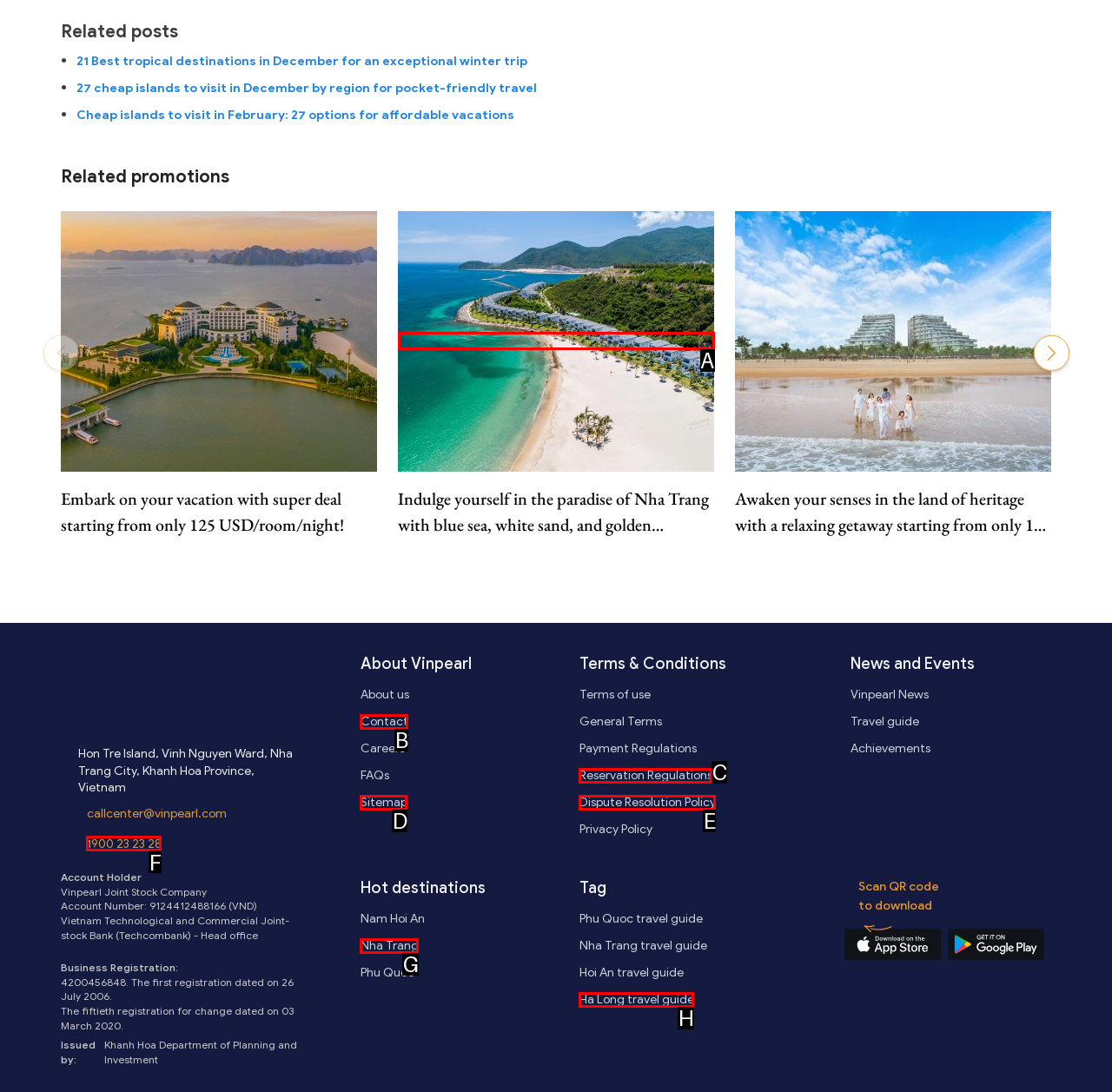Identify the HTML element that matches the description: Ha Long travel guide. Provide the letter of the correct option from the choices.

H